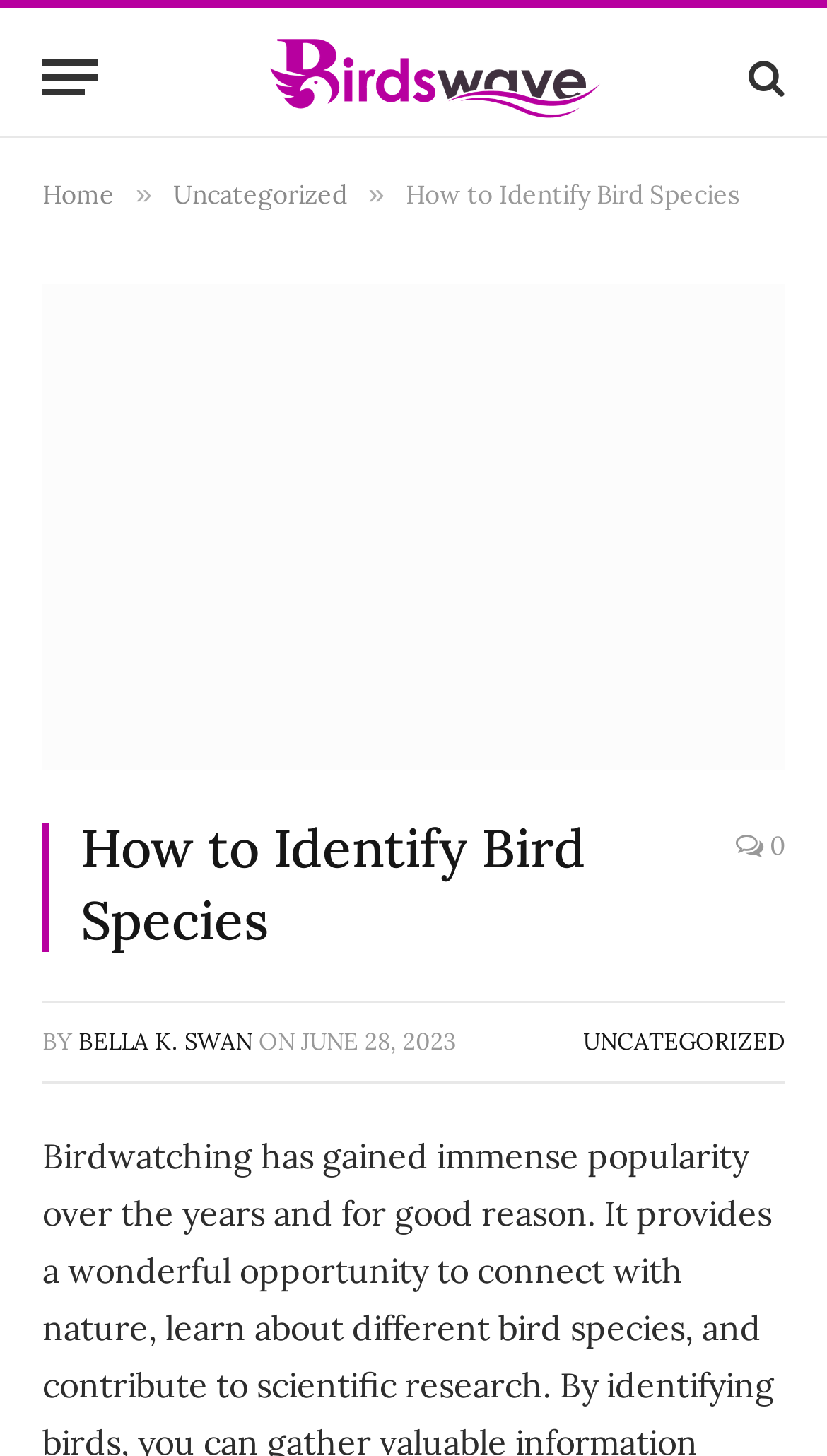For the given element description Home, determine the bounding box coordinates of the UI element. The coordinates should follow the format (top-left x, top-left y, bottom-right x, bottom-right y) and be within the range of 0 to 1.

[0.051, 0.122, 0.138, 0.144]